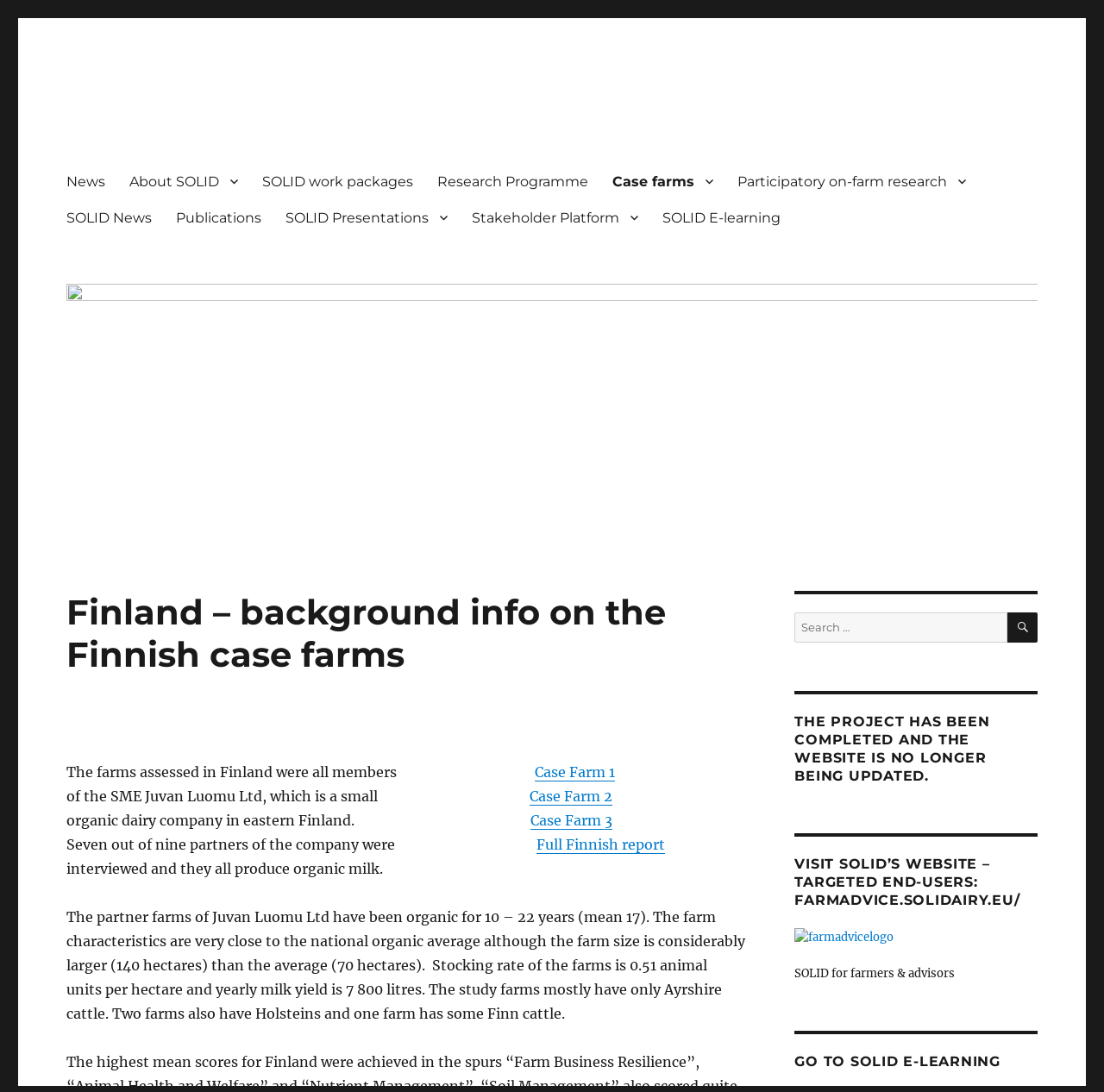Please identify the bounding box coordinates of the clickable element to fulfill the following instruction: "Read the full Finnish report". The coordinates should be four float numbers between 0 and 1, i.e., [left, top, right, bottom].

[0.486, 0.765, 0.603, 0.781]